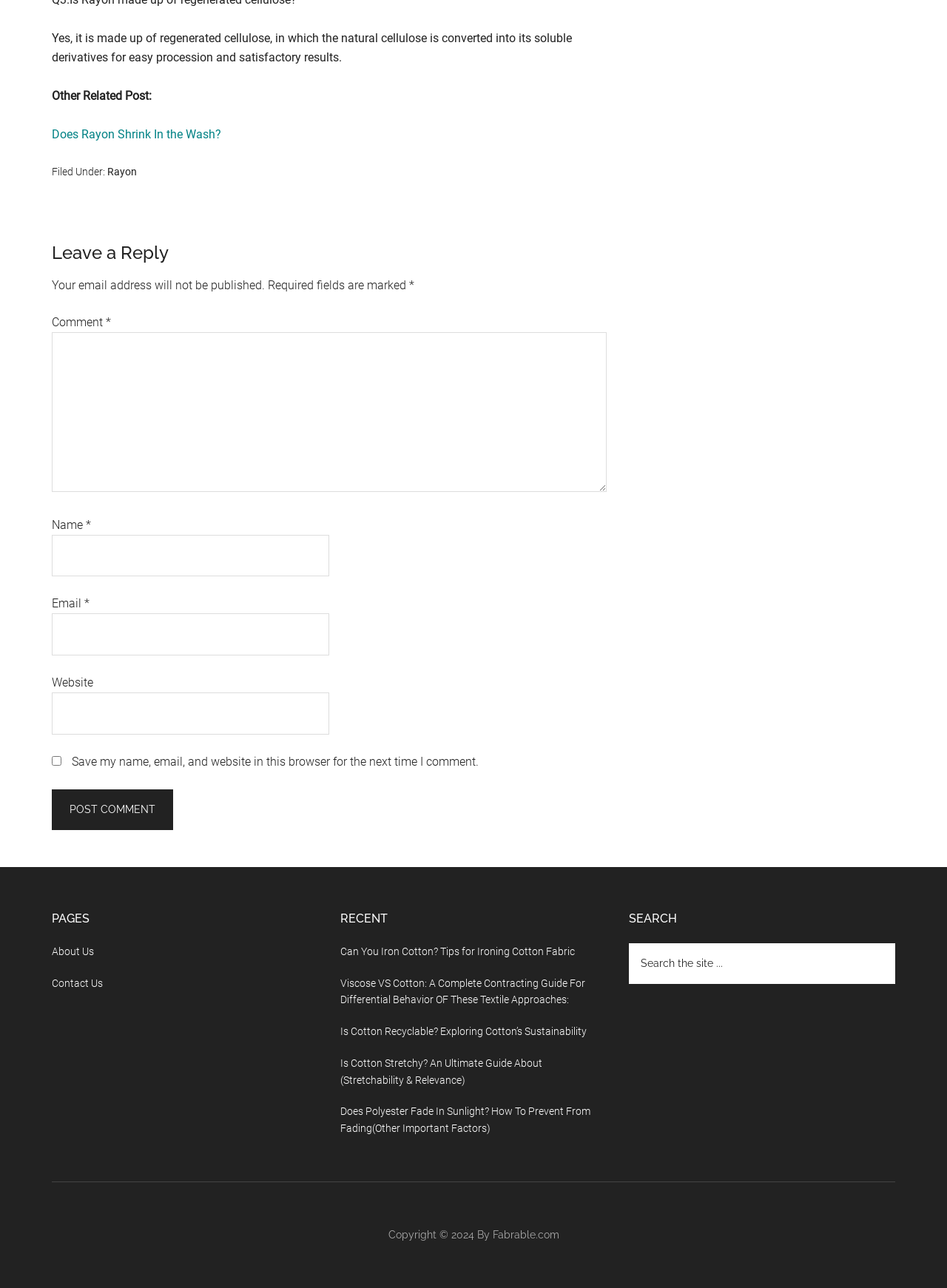What is the purpose of the textbox with the label 'Comment'?
Kindly offer a comprehensive and detailed response to the question.

The answer can be inferred from the context of the webpage, which appears to be a blog post with a comment section. The textbox with the label 'Comment' is likely used to leave a comment on the post.